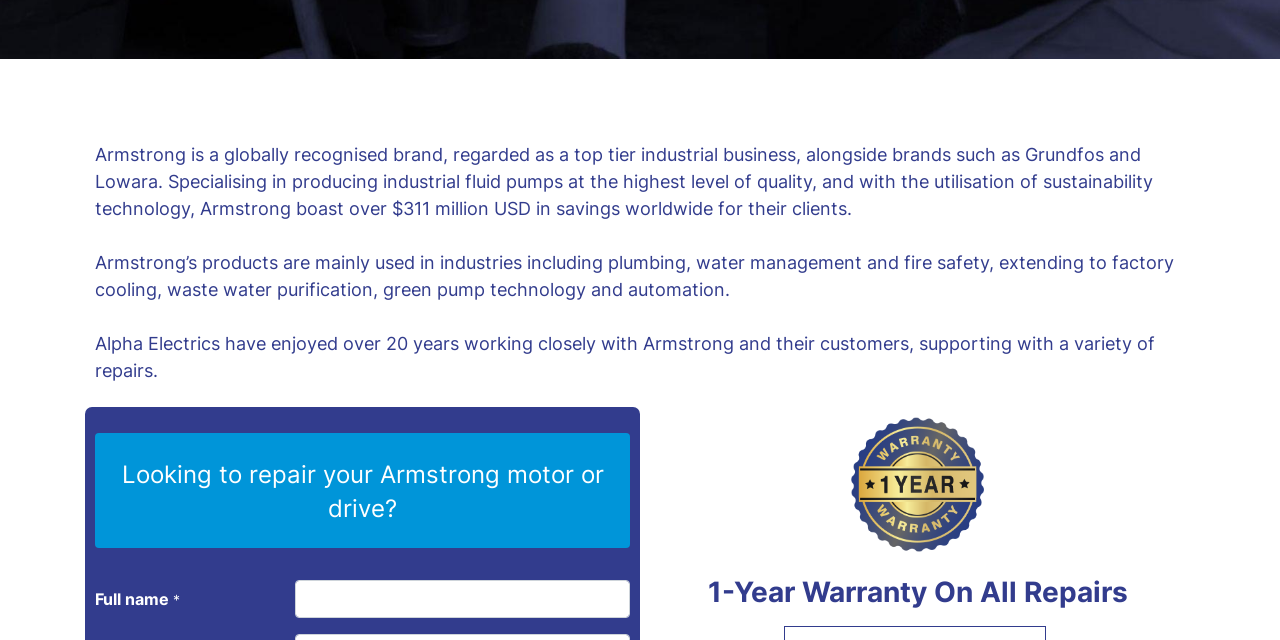Bounding box coordinates are specified in the format (top-left x, top-left y, bottom-right x, bottom-right y). All values are floating point numbers bounded between 0 and 1. Please provide the bounding box coordinate of the region this sentence describes: Terms & Conditions

[0.66, 0.136, 0.776, 0.167]